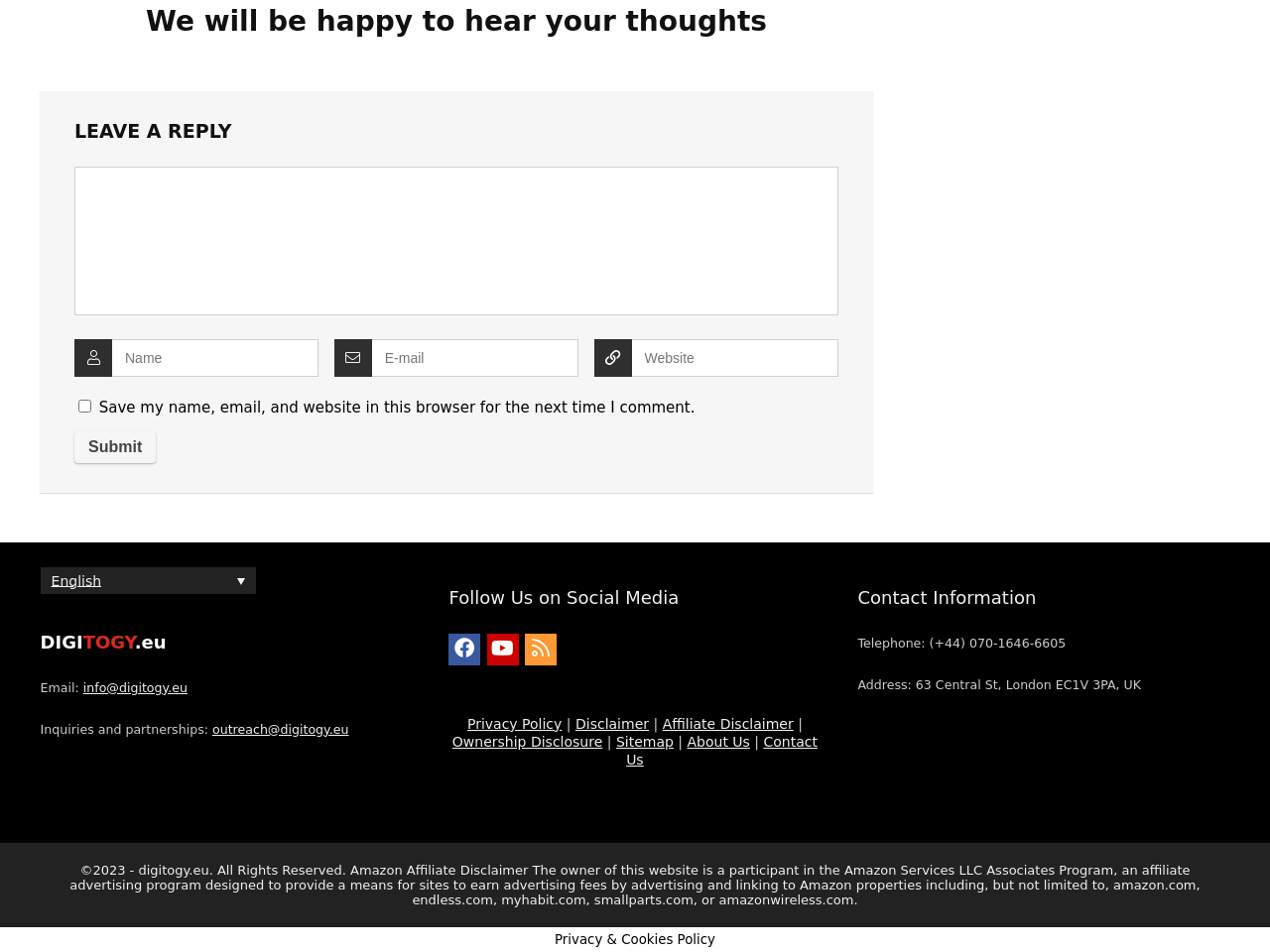Find the bounding box coordinates for the area that must be clicked to perform this action: "Follow us on Facebook".

[0.353, 0.665, 0.378, 0.699]